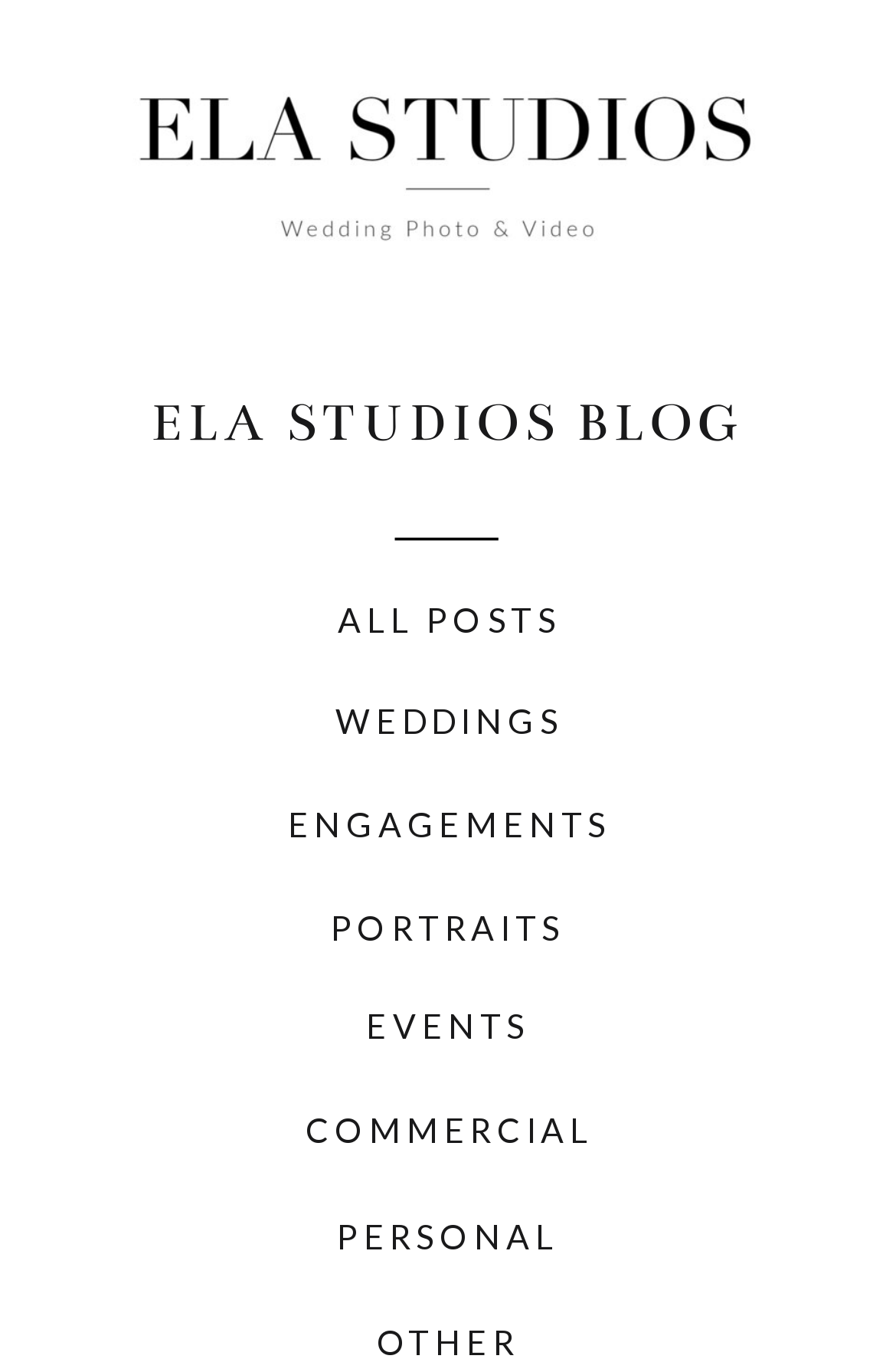Please determine the bounding box of the UI element that matches this description: ENGAGEMENTS. The coordinates should be given as (top-left x, top-left y, bottom-right x, bottom-right y), with all values between 0 and 1.

[0.259, 0.58, 0.744, 0.631]